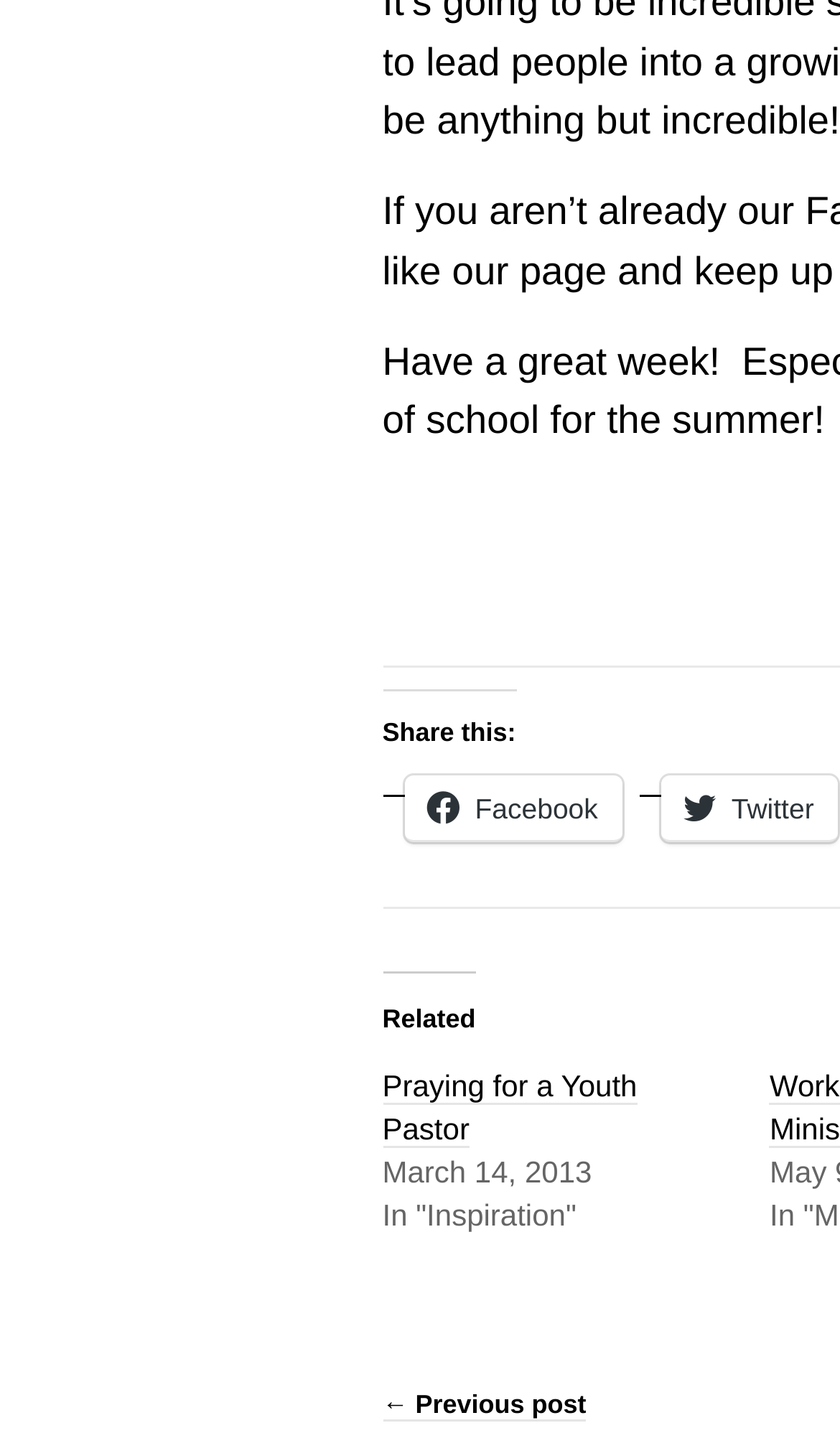When was the post published?
Please analyze the image and answer the question with as much detail as possible.

I found a time element with a StaticText child element containing the text 'March 14, 2013', which indicates the publication date of the post.